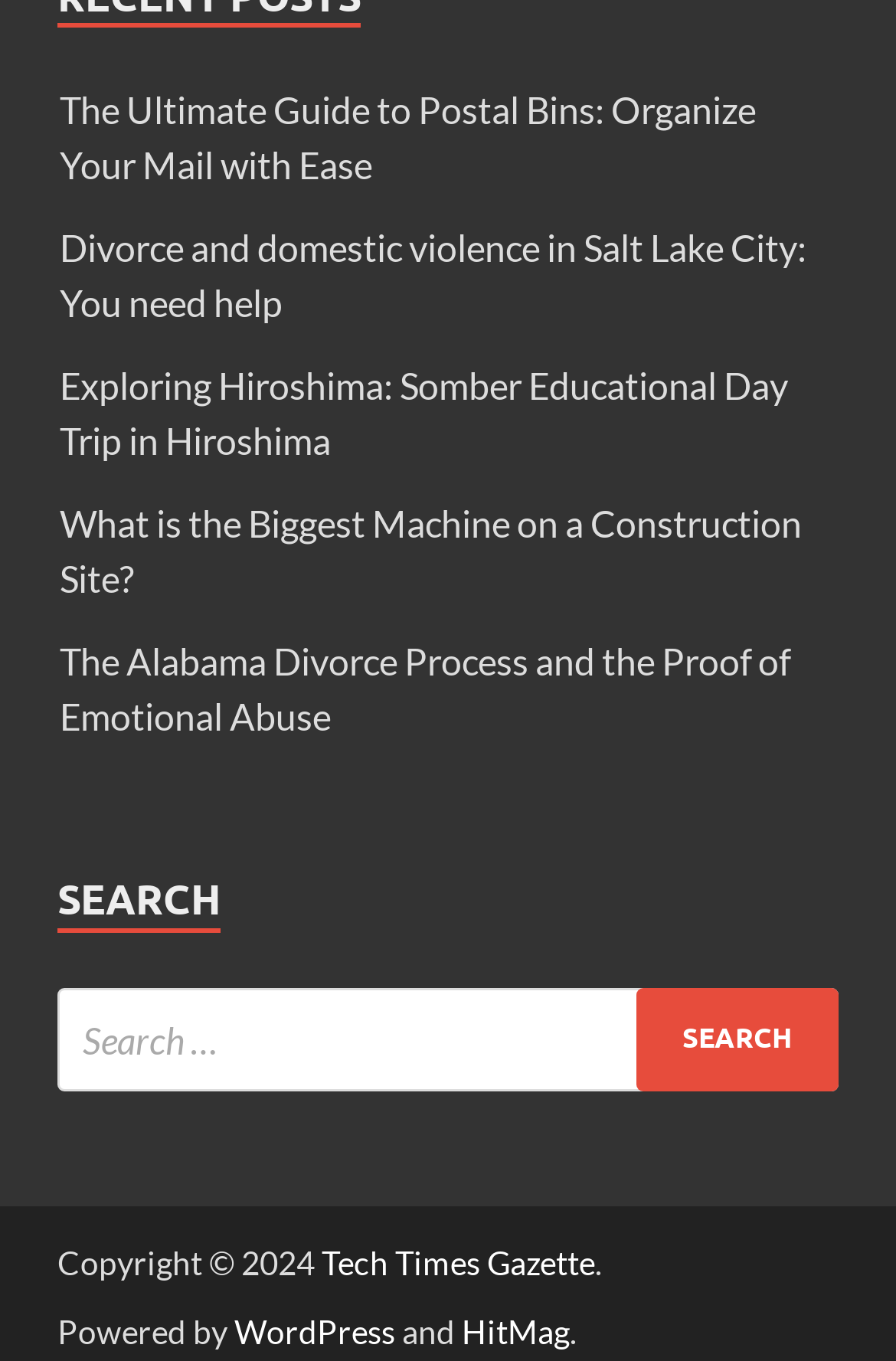What is the text of the heading on the webpage?
Look at the image and answer the question with a single word or phrase.

SEARCH